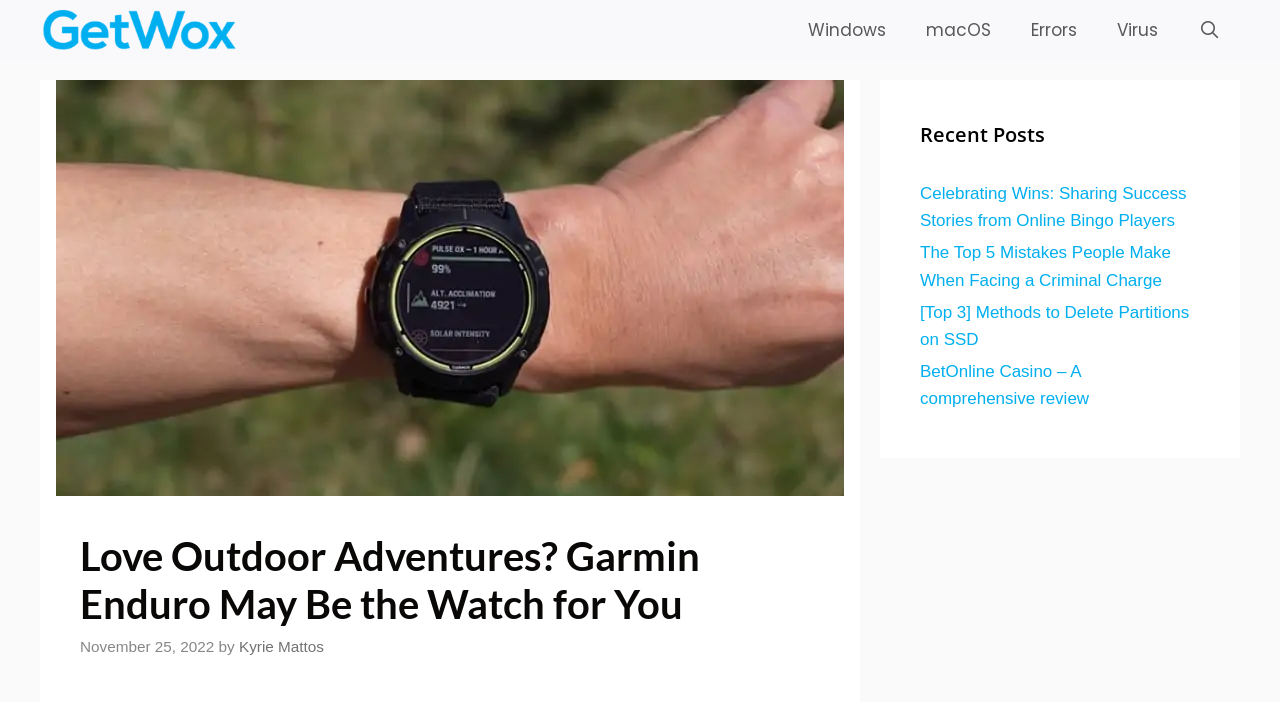What is the category of the 'BetOnline Casino' article?
Craft a detailed and extensive response to the question.

I analyzed the title of the article 'BetOnline Casino – A comprehensive review' and inferred that the category of the article is related to Casino.